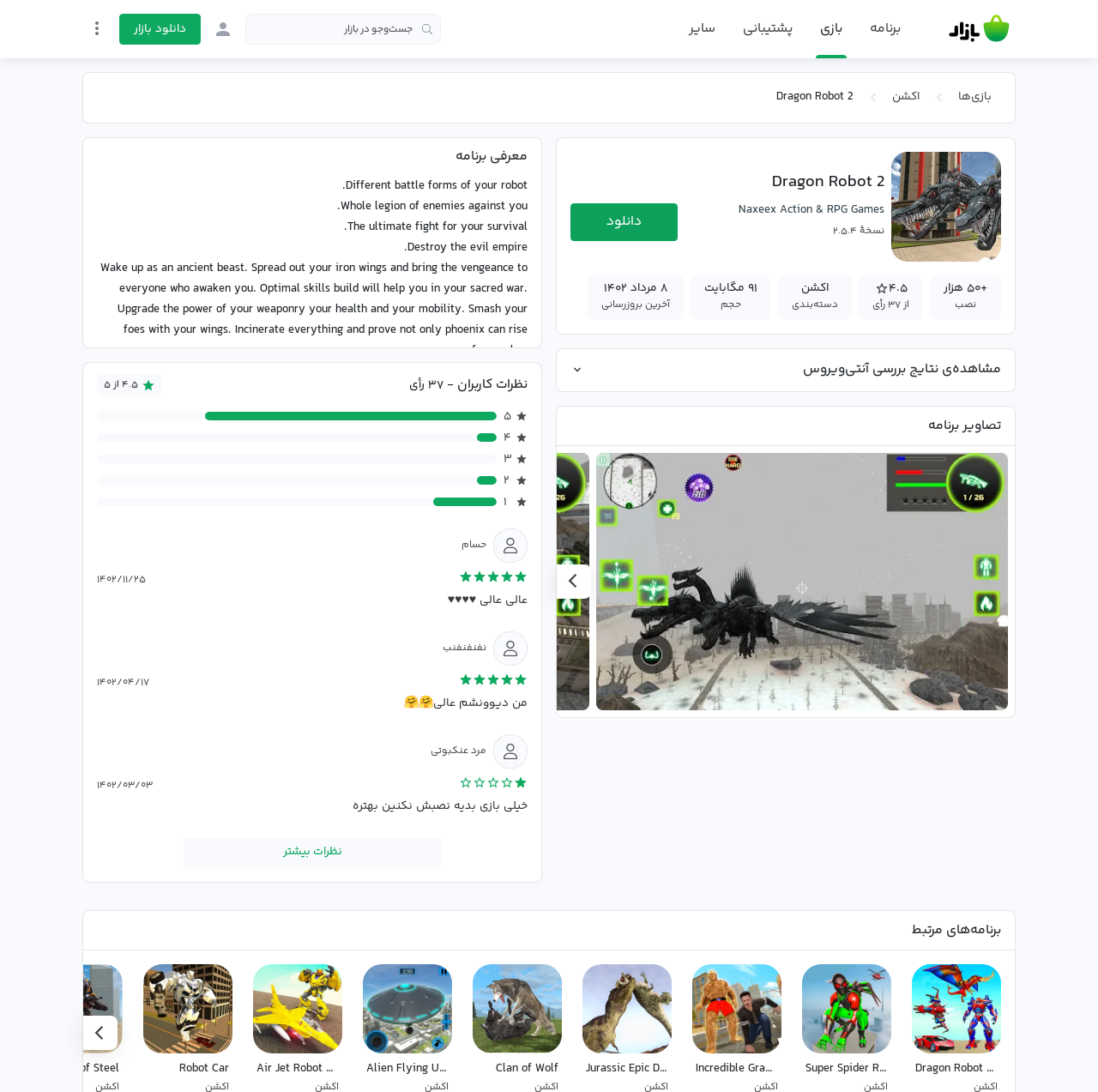Determine the primary headline of the webpage.

Dragon Robot 2